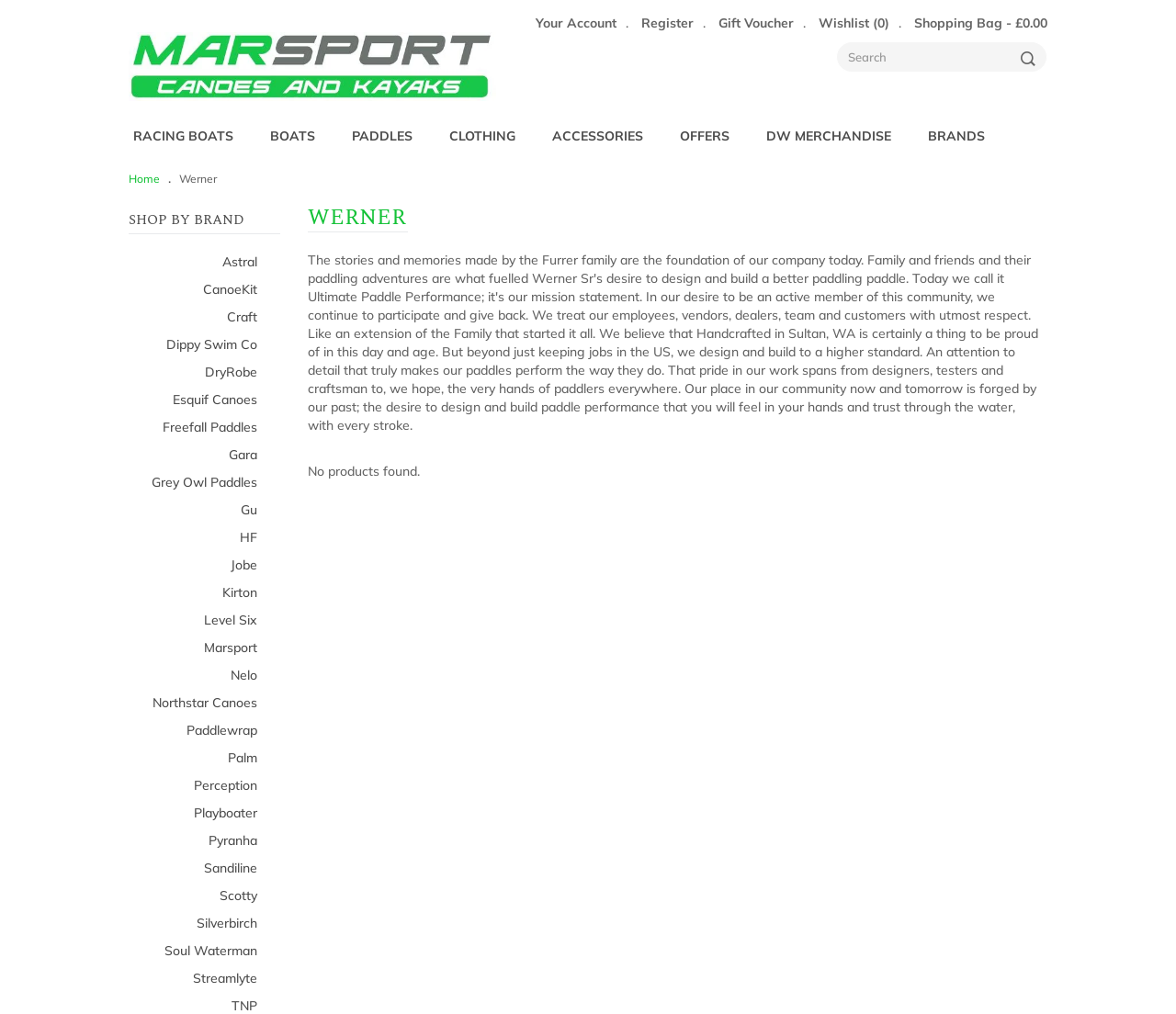Can you find the bounding box coordinates for the UI element given this description: "Grey Owl Paddles"? Provide the coordinates as four float numbers between 0 and 1: [left, top, right, bottom].

[0.109, 0.466, 0.238, 0.484]